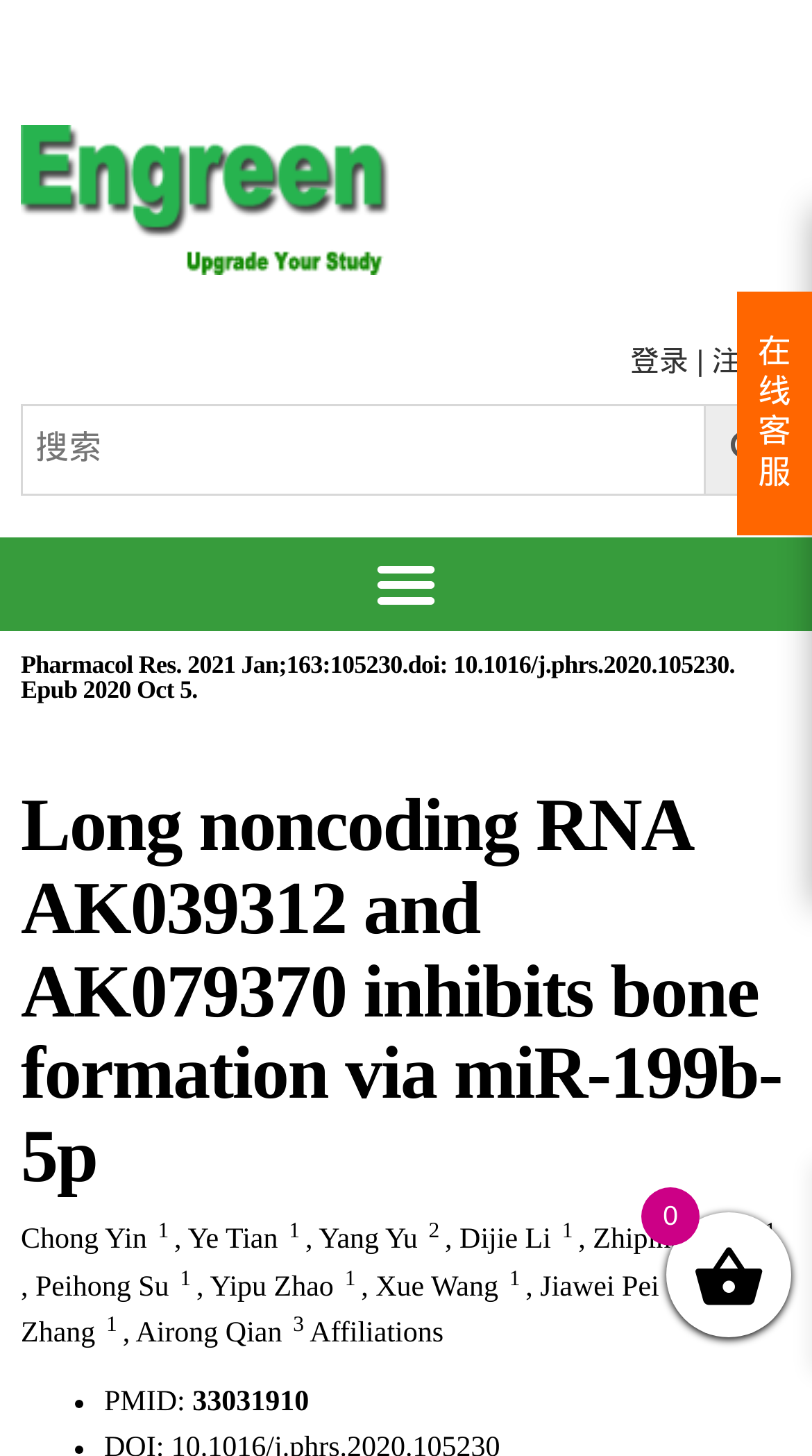Review the image closely and give a comprehensive answer to the question: How many authors are listed?

I counted the number of links with superscript numbers, which indicate the authors of the article. There are 11 authors listed.